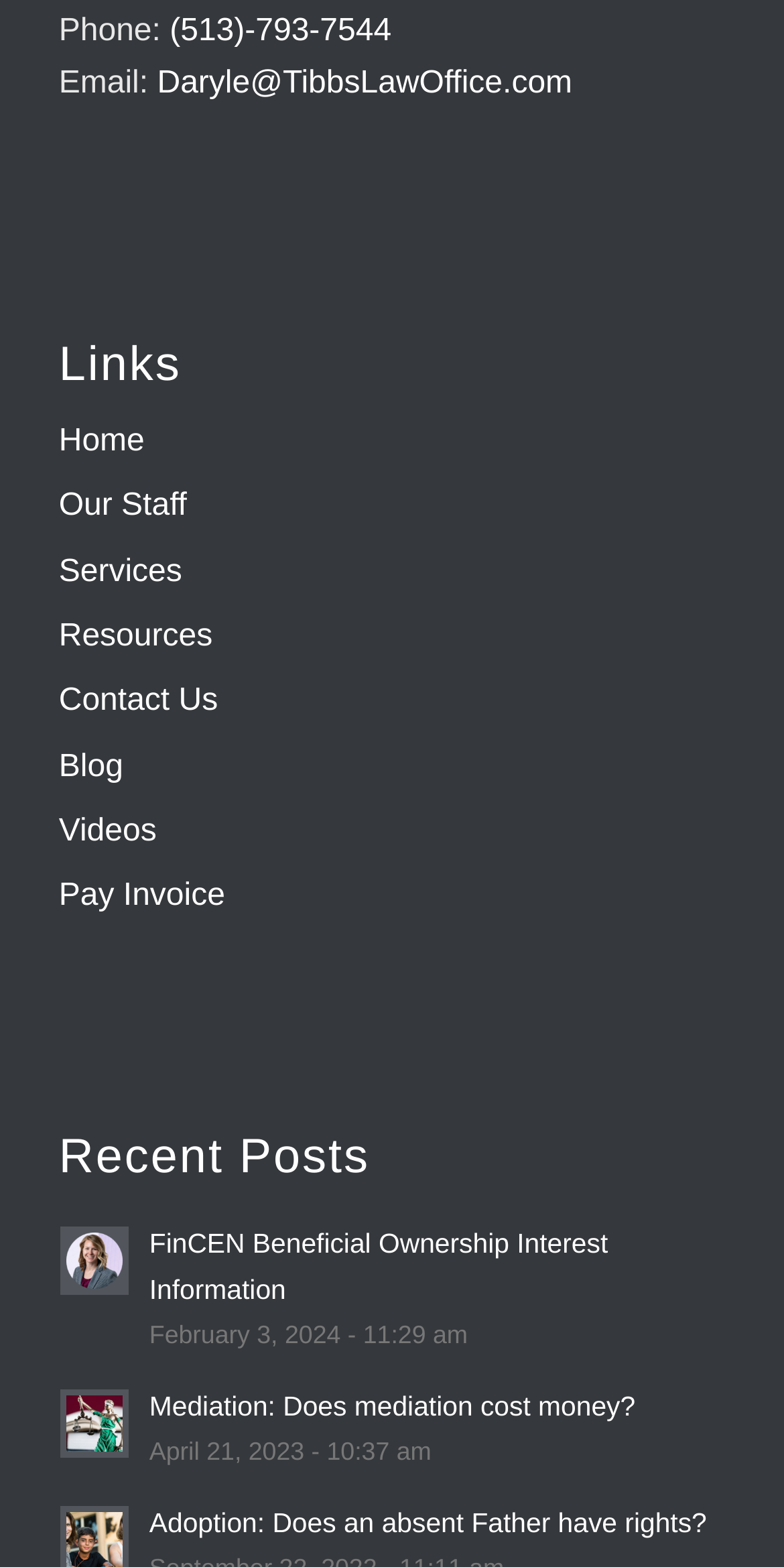Pinpoint the bounding box coordinates of the area that should be clicked to complete the following instruction: "Call the office phone number". The coordinates must be given as four float numbers between 0 and 1, i.e., [left, top, right, bottom].

[0.216, 0.008, 0.499, 0.03]